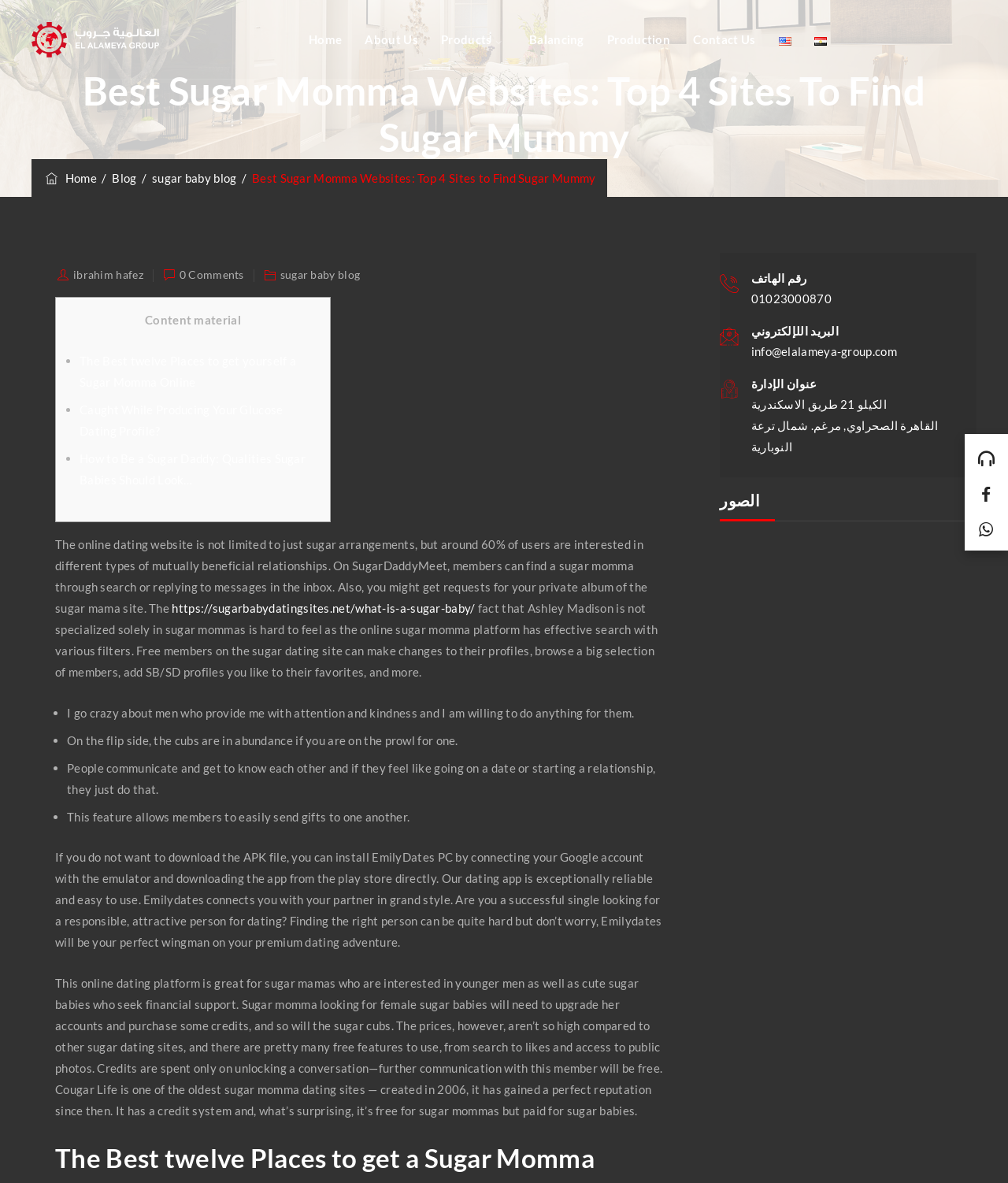What is the name of the sugar dating site mentioned in the article?
Using the information from the image, provide a comprehensive answer to the question.

I found the answer by reading the article content, which mentions 'SugarDaddyMeet' as one of the sugar momma websites discussed.